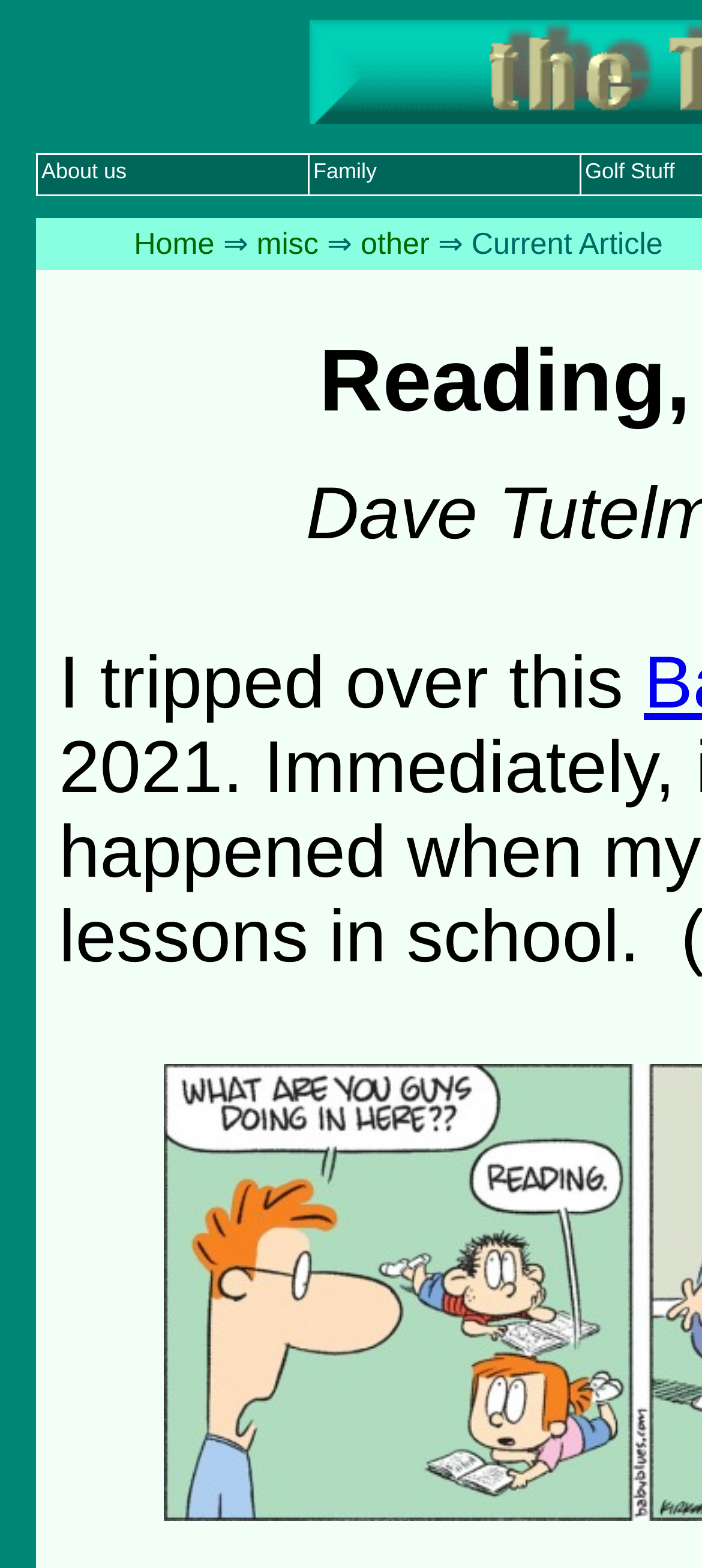Give a short answer using one word or phrase for the question:
What is the first link on the top left?

Home